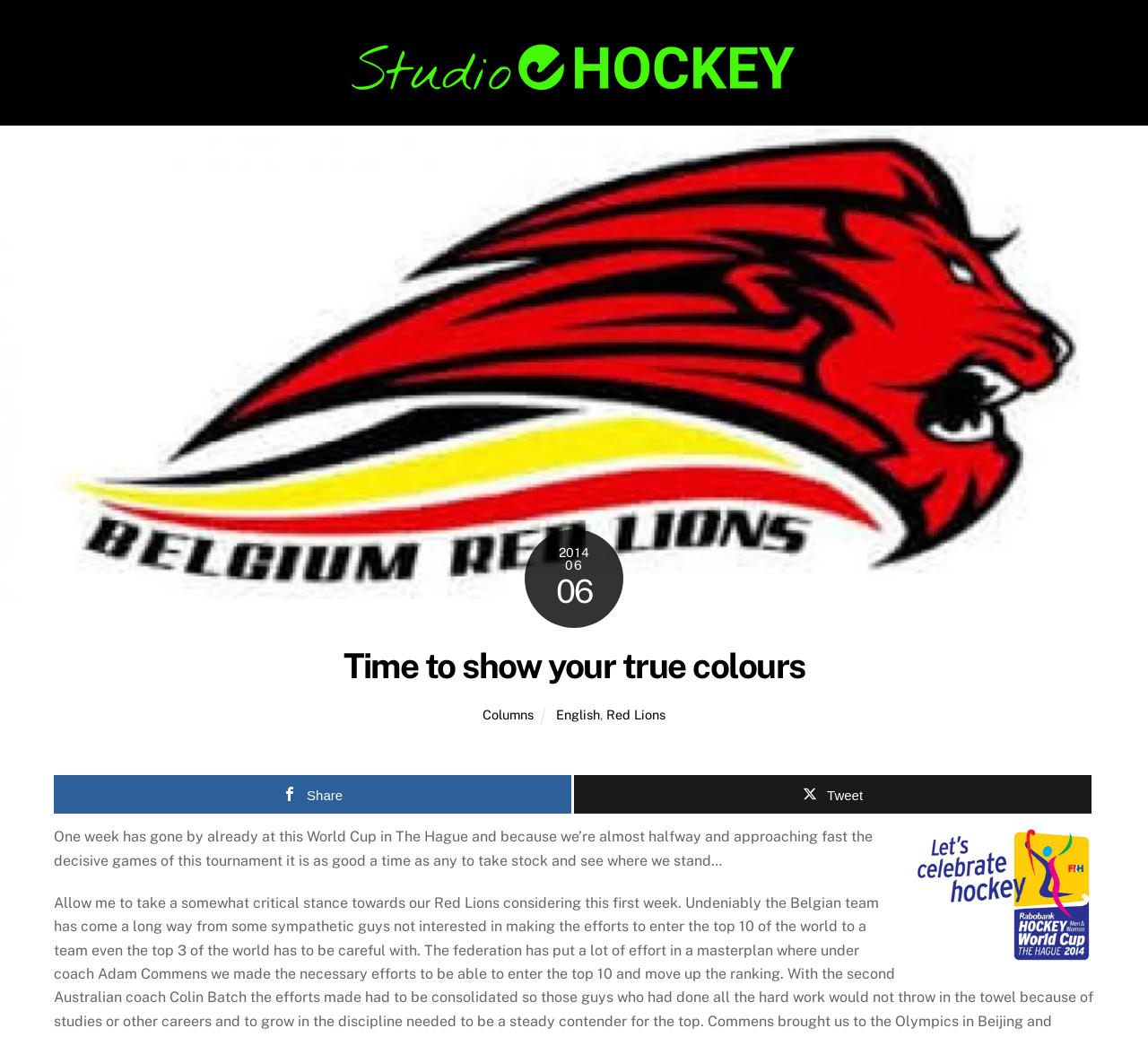What is the name of the hockey team?
Answer the question based on the image using a single word or a brief phrase.

Red Lions